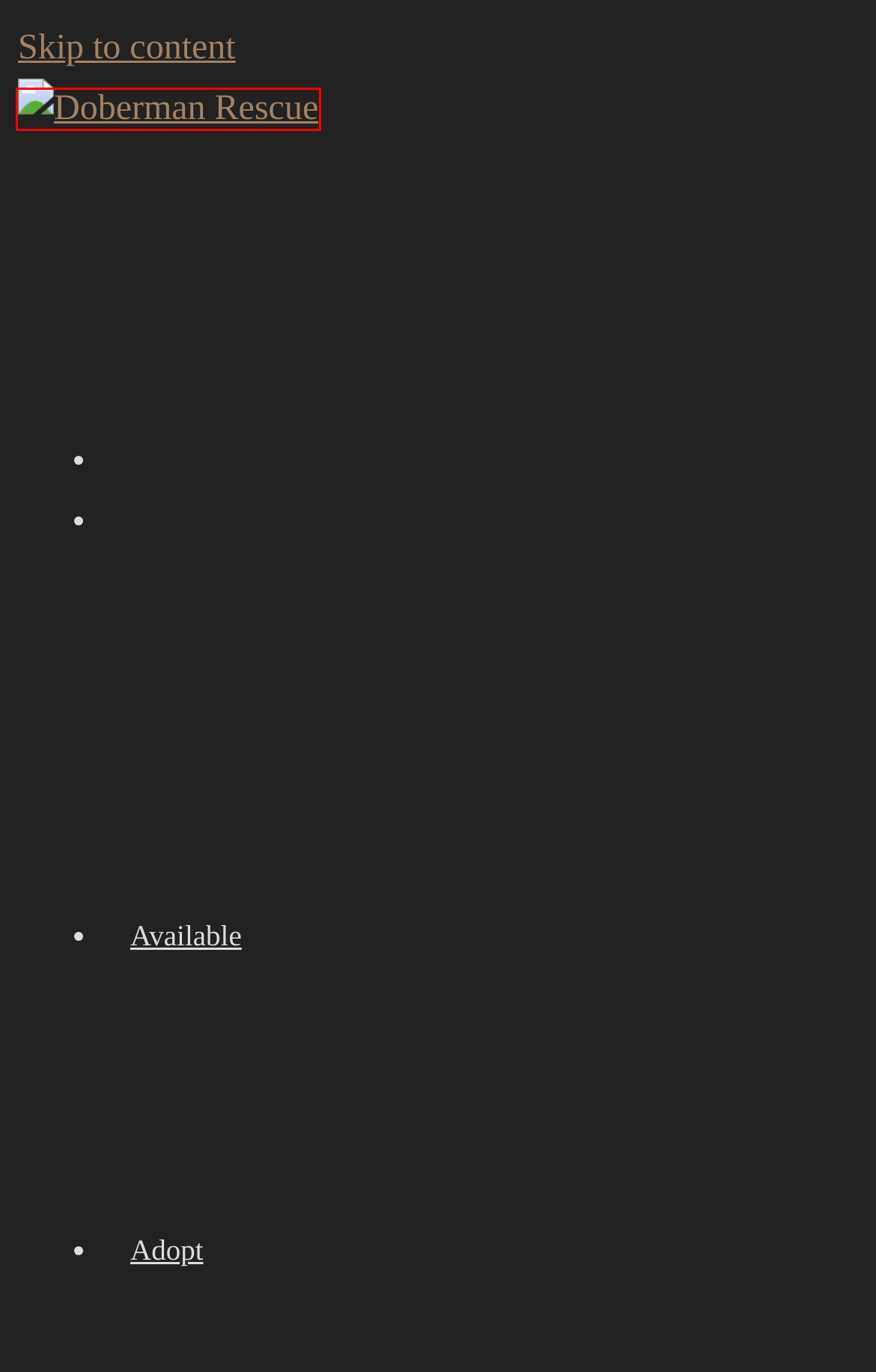Review the webpage screenshot provided, noting the red bounding box around a UI element. Choose the description that best matches the new webpage after clicking the element within the bounding box. The following are the options:
A. Doberman Paw Rescue – Doberman Pinscher Assistance of Wisconsin Inc
B. Zeke – Doberman Paw Rescue
C. Frequently Asked Questions (FAQ) – Doberman Paw Rescue
D. Available – Doberman Paw Rescue
E. Volunteer – Doberman Paw Rescue
F. Forum – Doberman Paw Rescue
G. Adopt – Doberman Paw Rescue
H. Cleo – Doberman Paw Rescue

A